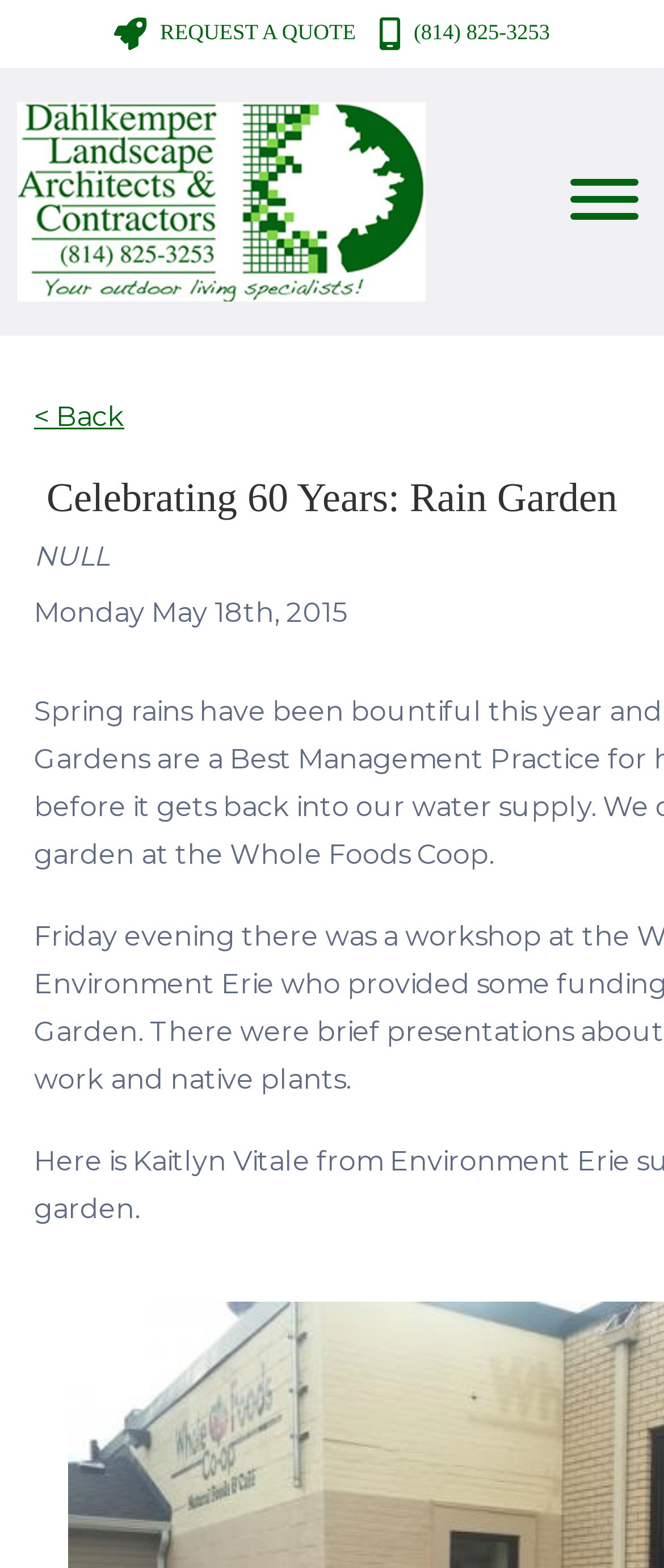Articulate a complete and detailed caption of the webpage elements.

The webpage is about Rain Gardens, specifically celebrating 60 years of Dahlkemper Landscape Architects and Contractors in Erie, PA. At the top left, there is a link to go back to the homepage, accompanied by an image of the company's logo. To the right of the logo, there are two links: one to request a quote and another with the company's phone number.

On the top right, there is a button to open the website's menu. Below the top section, there is a link to go back to a previous page. The main heading "Celebrating 60 Years: Rain Garden" is centered on the page, followed by a brief description of the page's content, which is not explicitly stated. The date "Monday May 18th, 2015" is also displayed below the heading.

The webpage seems to be focused on providing information about Rain Gardens, possibly highlighting their importance and benefits, as hinted by the meta description mentioning the bountiful spring rains and the need for Rain Gardens as a Best Management Practice to filter rainwater.